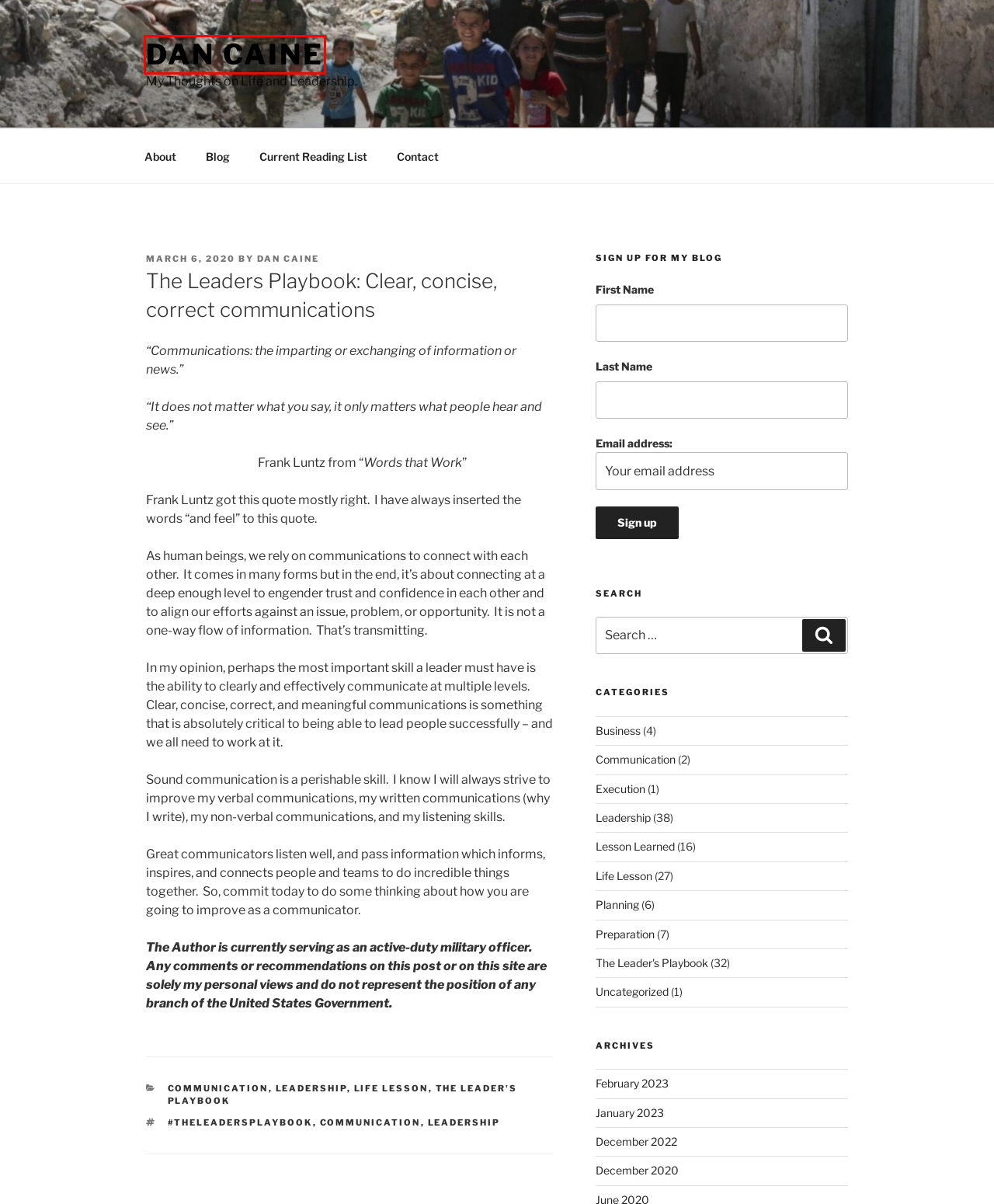Given a screenshot of a webpage with a red bounding box highlighting a UI element, determine which webpage description best matches the new webpage that appears after clicking the highlighted element. Here are the candidates:
A. Current Reading List – Dan Caine
B. Lesson Learned – Dan Caine
C. Leadership – Dan Caine
D. Business – Dan Caine
E. Dan Caine – My Thoughts on Life and Leadership.
F. Dan Caine – Dan Caine
G. Contact – Dan Caine
H. Blog – Dan Caine

E